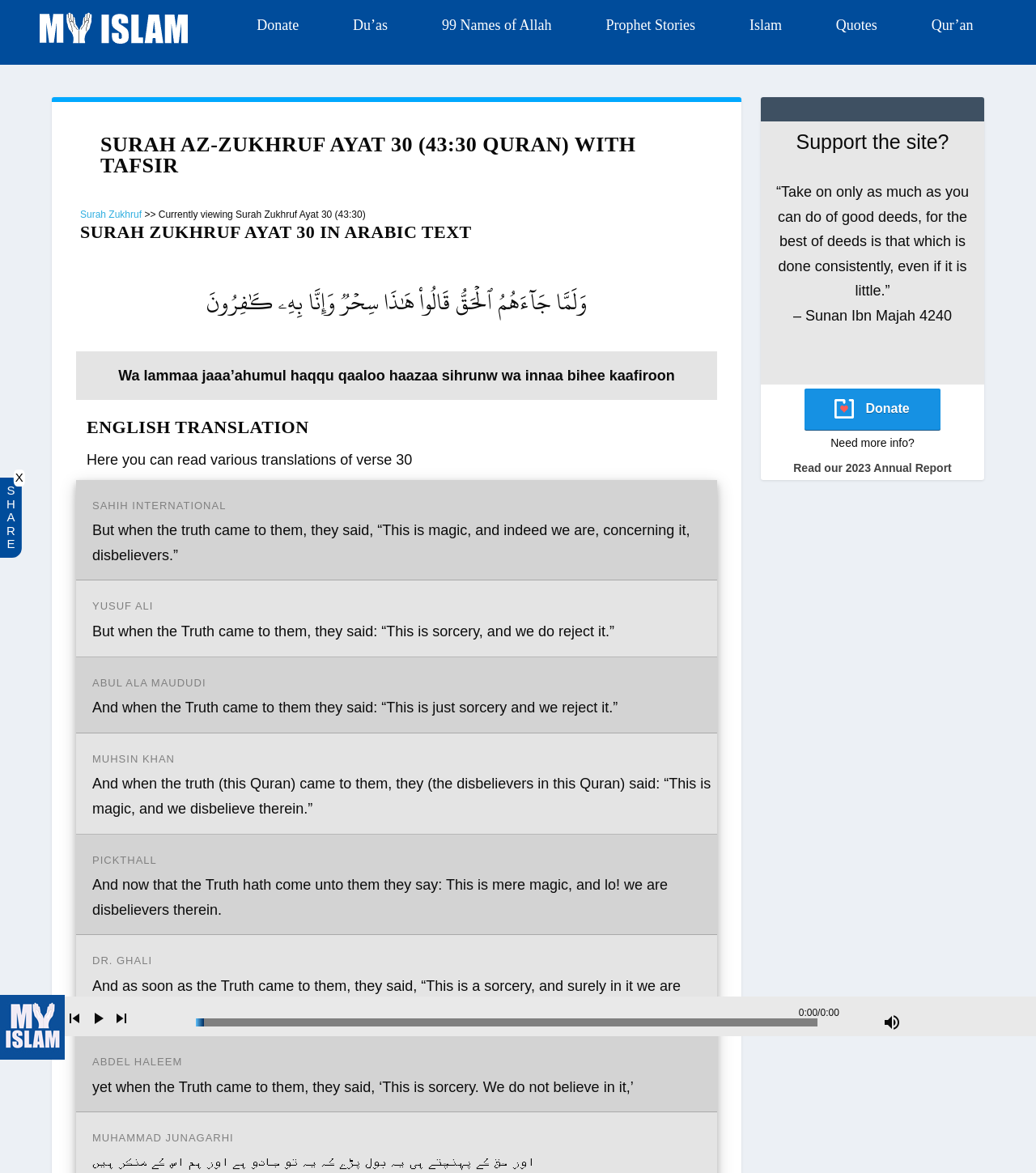What is the logo of the website?
Please provide a detailed and comprehensive answer to the question.

The logo of the website is located at the top left corner of the webpage, and it is an image with the text 'My Islam' written on it.